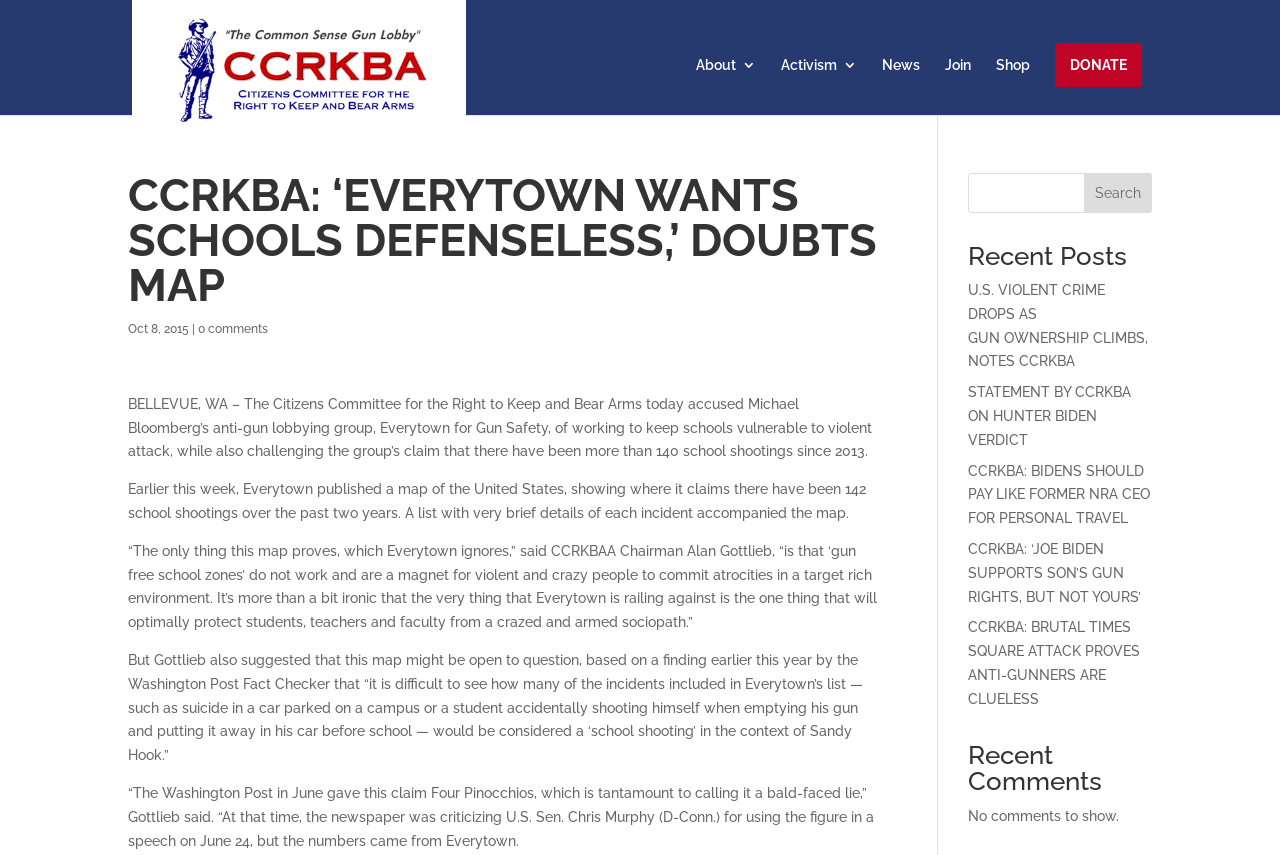Bounding box coordinates must be specified in the format (top-left x, top-left y, bottom-right x, bottom-right y). All values should be floating point numbers between 0 and 1. What are the bounding box coordinates of the UI element described as: Sink Detachable Basket Stopper

None